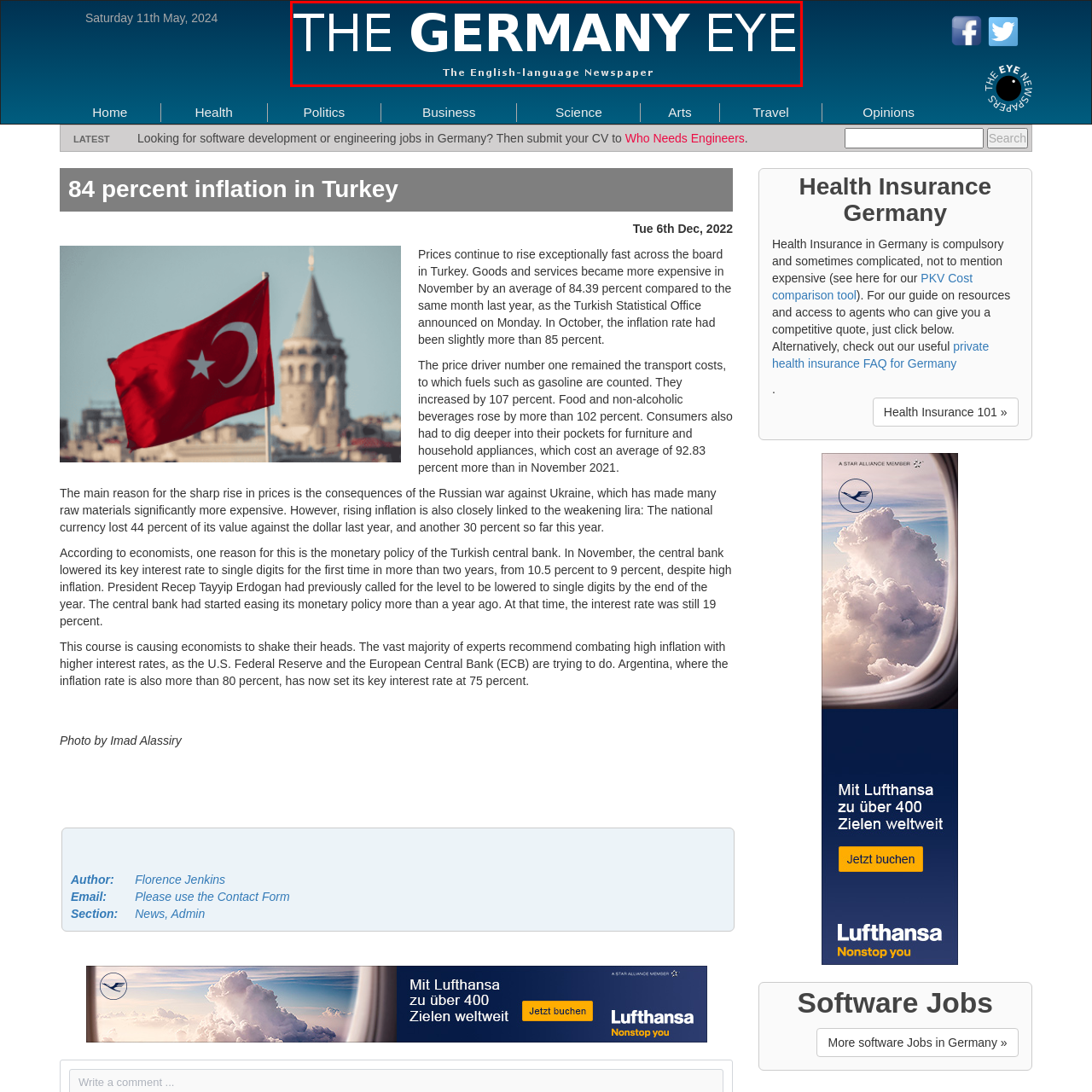Focus on the portion of the image highlighted in red and deliver a detailed explanation for the following question: What is the color of the background?

The overall design employs a sleek blue gradient background, which enhances the readability of the white text and provides a clean and professional aesthetic.